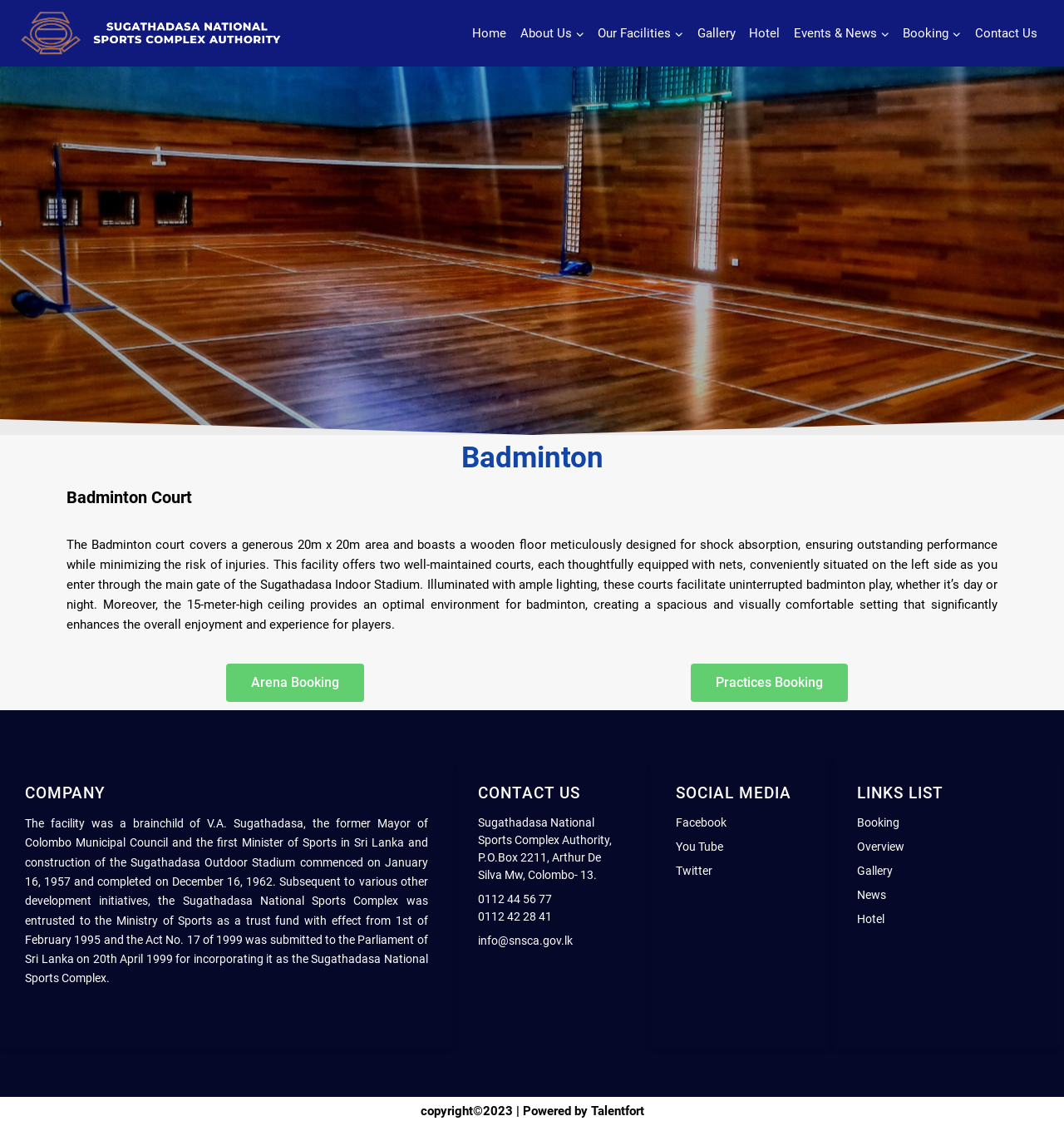What is the size of the badminton court?
Answer the question with as much detail as possible.

The size of the badminton court is mentioned in the StaticText element with ID 190, which states that 'The Badminton court covers a generous 20m x 20m area...'. This information is provided to describe the facility's features.